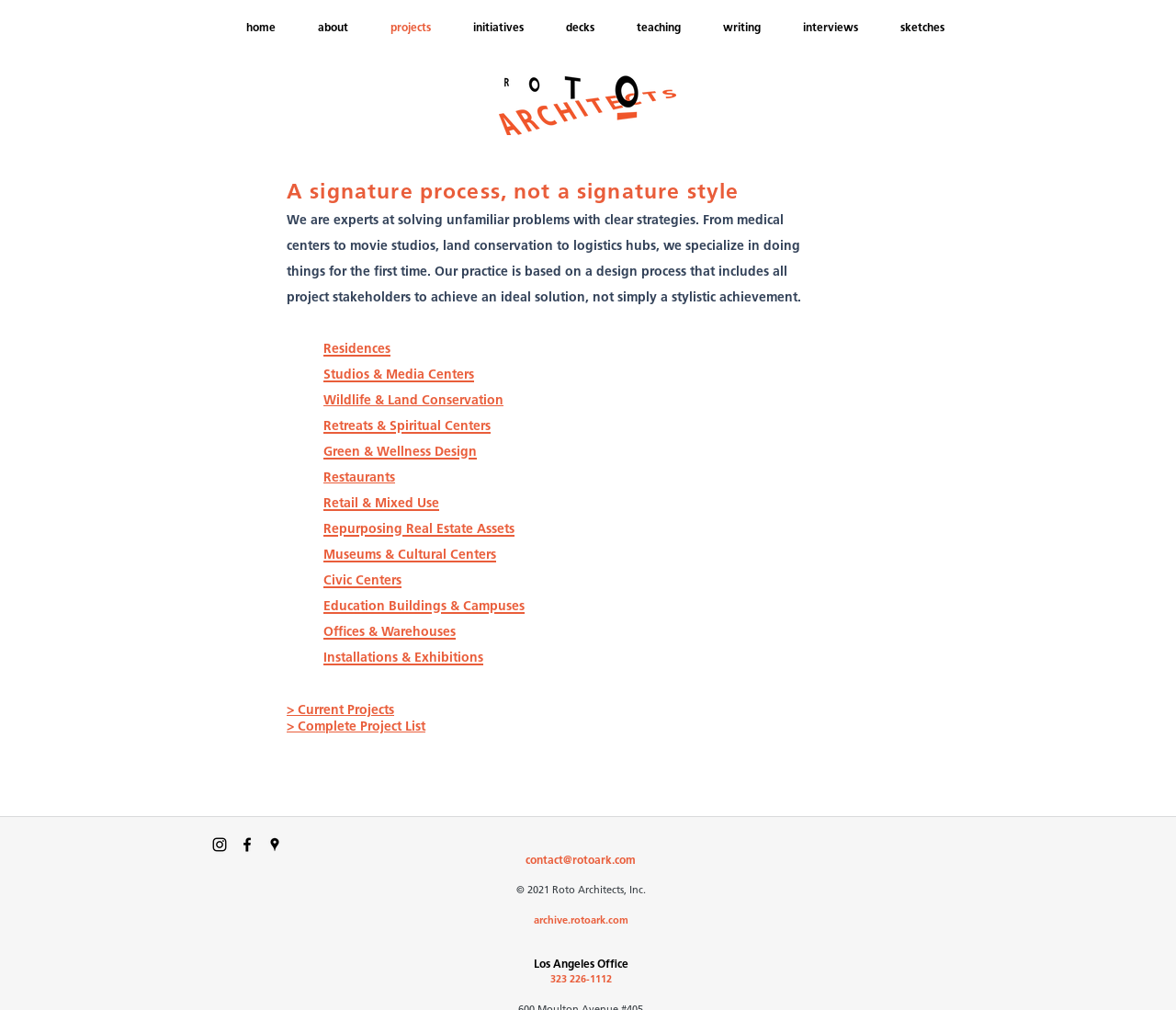Please find and report the bounding box coordinates of the element to click in order to perform the following action: "view projects". The coordinates should be expressed as four float numbers between 0 and 1, in the format [left, top, right, bottom].

[0.32, 0.008, 0.391, 0.049]